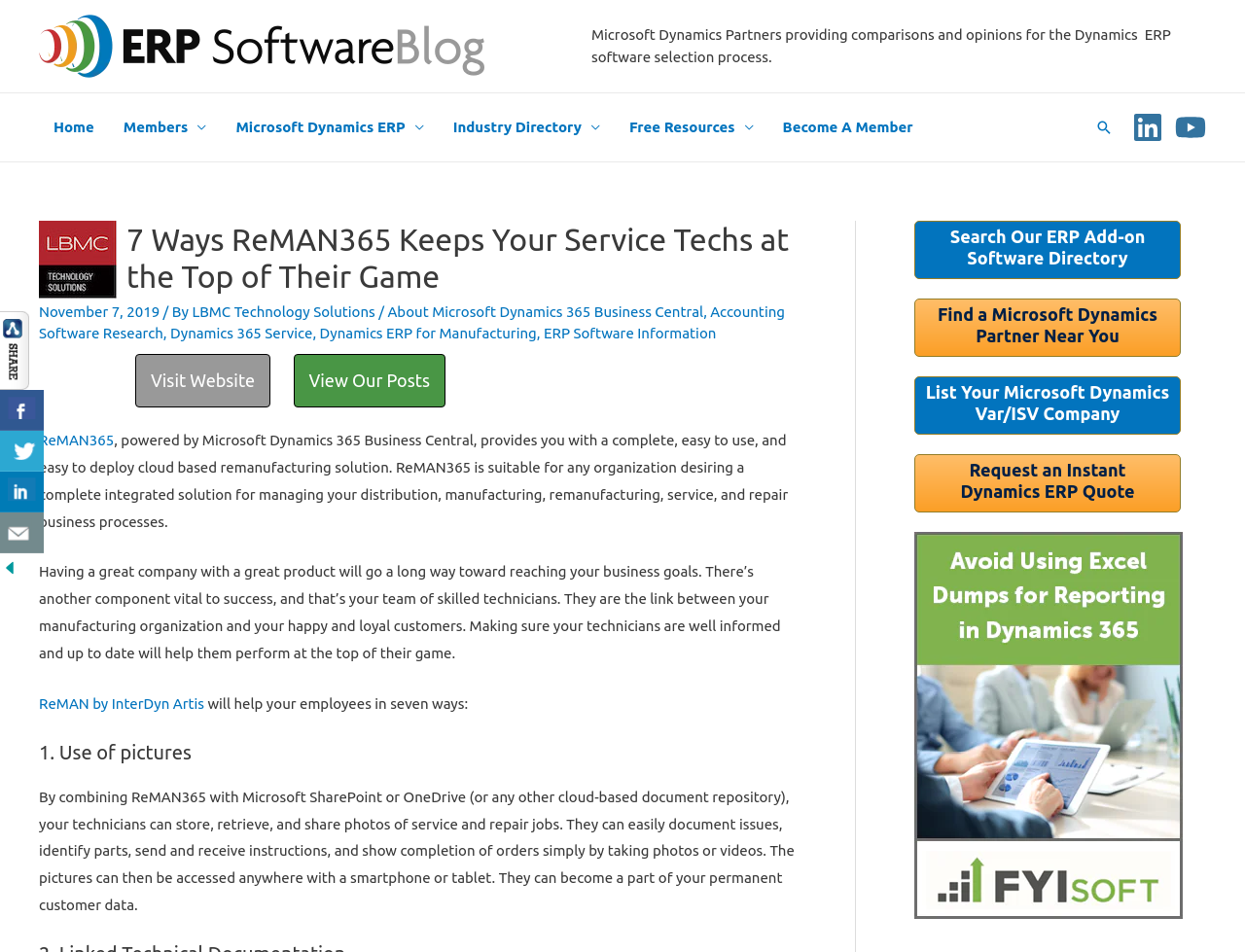Please locate the bounding box coordinates for the element that should be clicked to achieve the following instruction: "Read more about ReMAN365". Ensure the coordinates are given as four float numbers between 0 and 1, i.e., [left, top, right, bottom].

[0.031, 0.454, 0.092, 0.471]